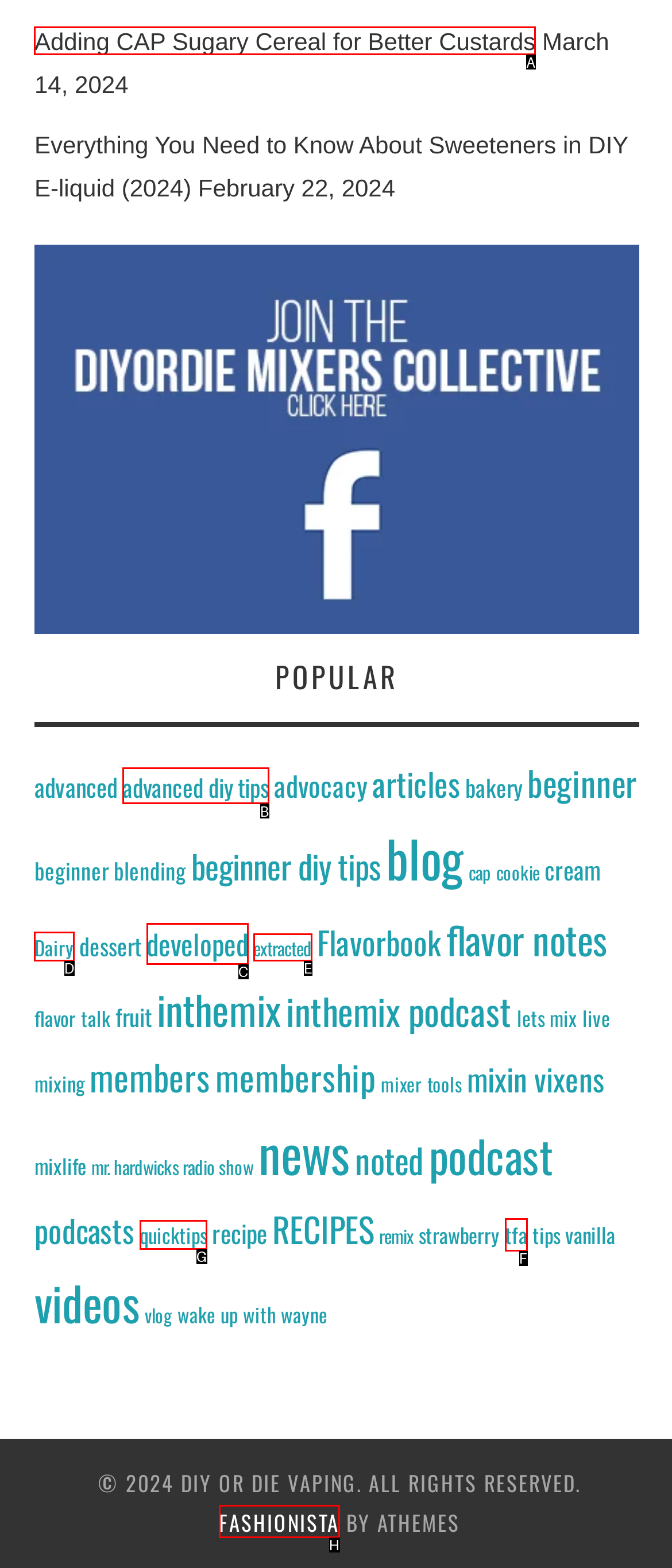Determine the HTML element to be clicked to complete the task: Read the 'Adding CAP Sugary Cereal for Better Custards' article. Answer by giving the letter of the selected option.

A